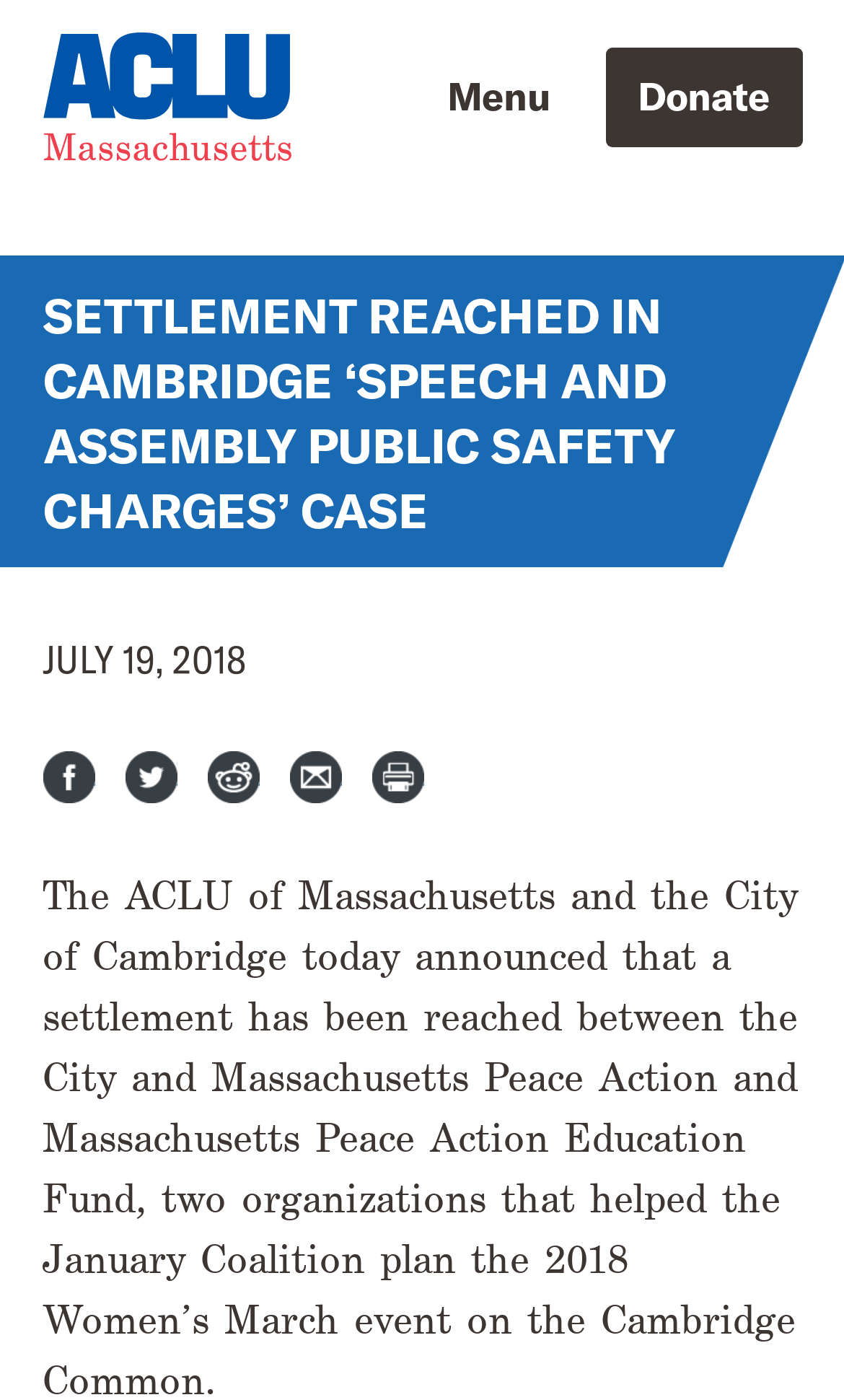Please identify the bounding box coordinates of the element's region that needs to be clicked to fulfill the following instruction: "View 'ACLU Massachusetts Logo'". The bounding box coordinates should consist of four float numbers between 0 and 1, i.e., [left, top, right, bottom].

[0.05, 0.023, 0.345, 0.116]